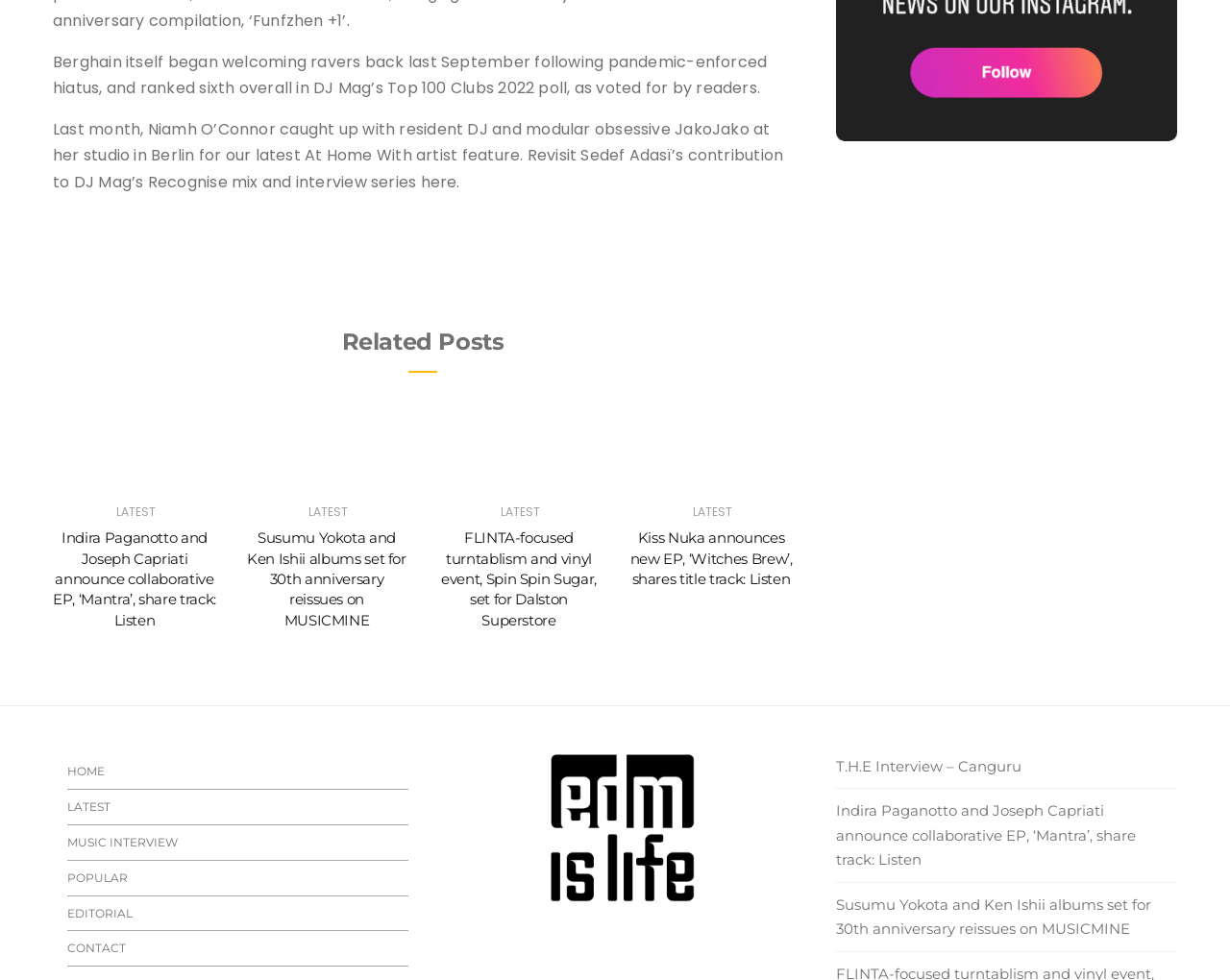Provide your answer to the question using just one word or phrase: What is the name of the event focused on turntablism and vinyl?

Spin Spin Sugar